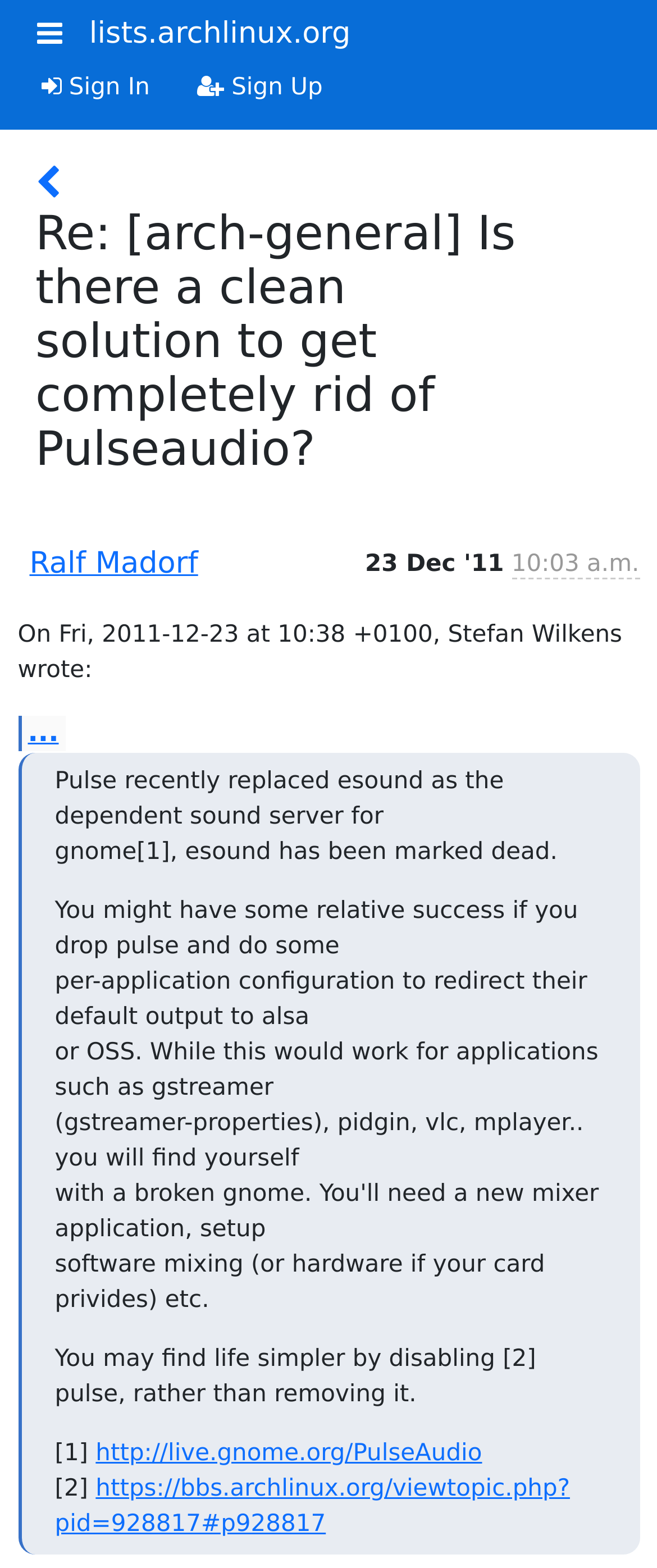How many links are there in the email? Refer to the image and provide a one-word or short phrase answer.

5